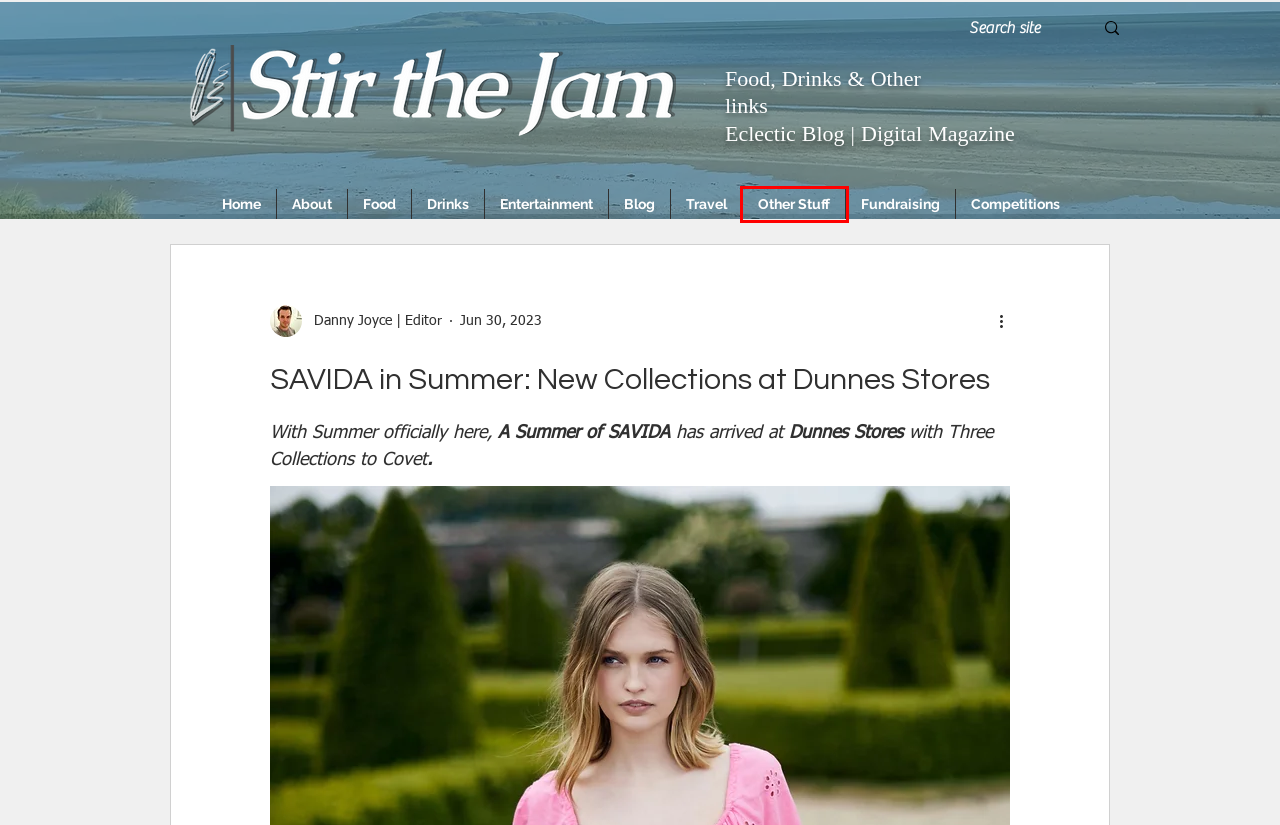Evaluate the webpage screenshot and identify the element within the red bounding box. Select the webpage description that best fits the new webpage after clicking the highlighted element. Here are the candidates:
A. Competitions
B. Stir The Jam | Food, Drinks & Other Links. Blog by Danny Joyce
C. Entertainment
D. Travel
E. Drinks | All Posts
F. Food | All Posts
G. Fundraising
H. Other Stuff

H